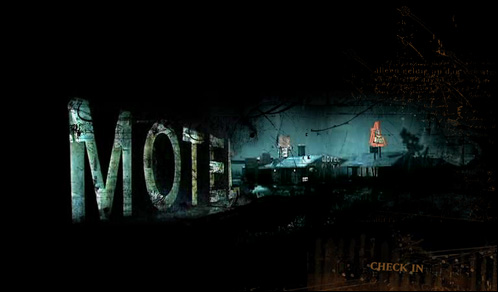What is the overall tone of the color palette in the image?
Please provide a single word or phrase answer based on the image.

Dark tones